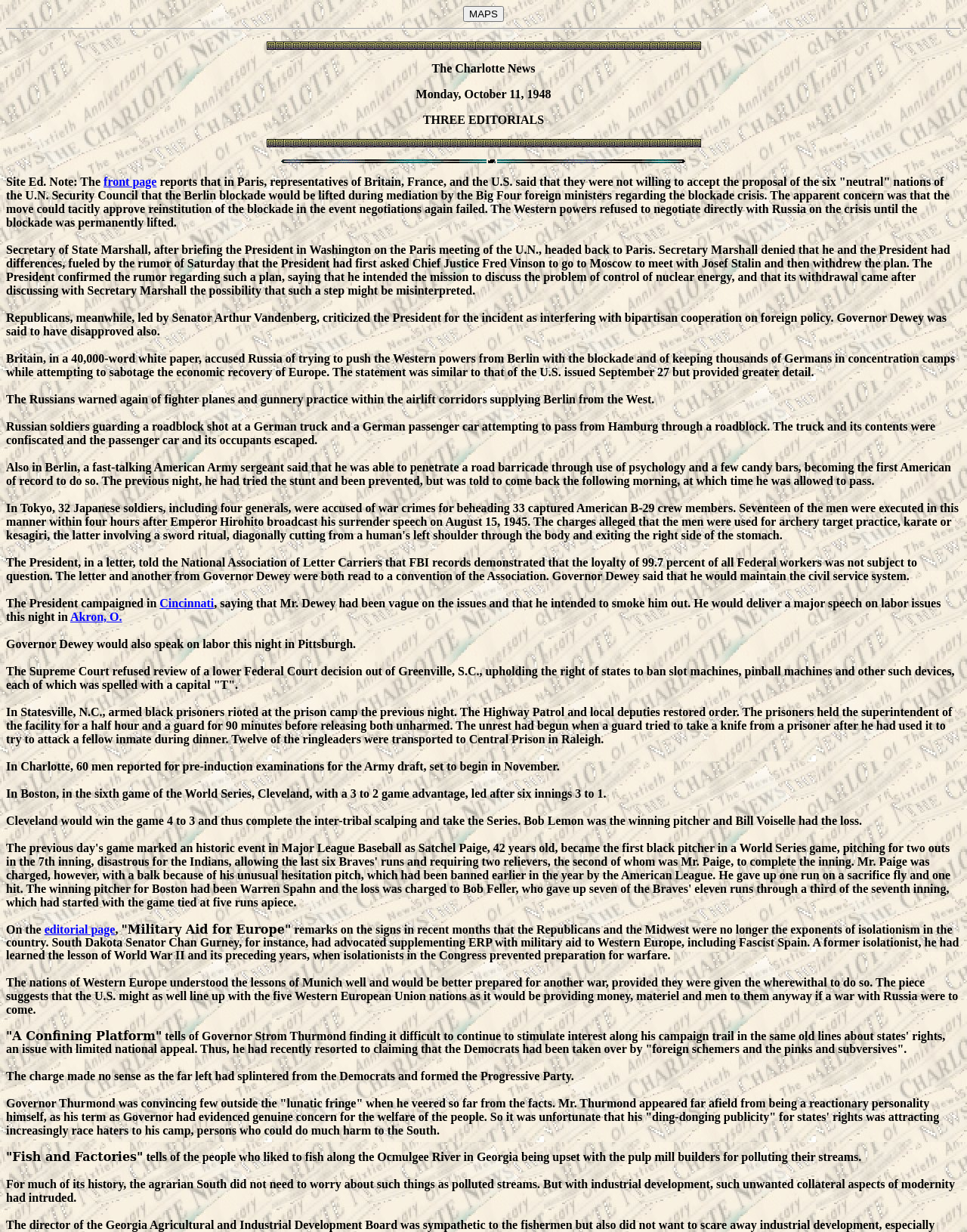Please reply to the following question using a single word or phrase: 
What is the topic of the editorial page?

Military Aid for Europe